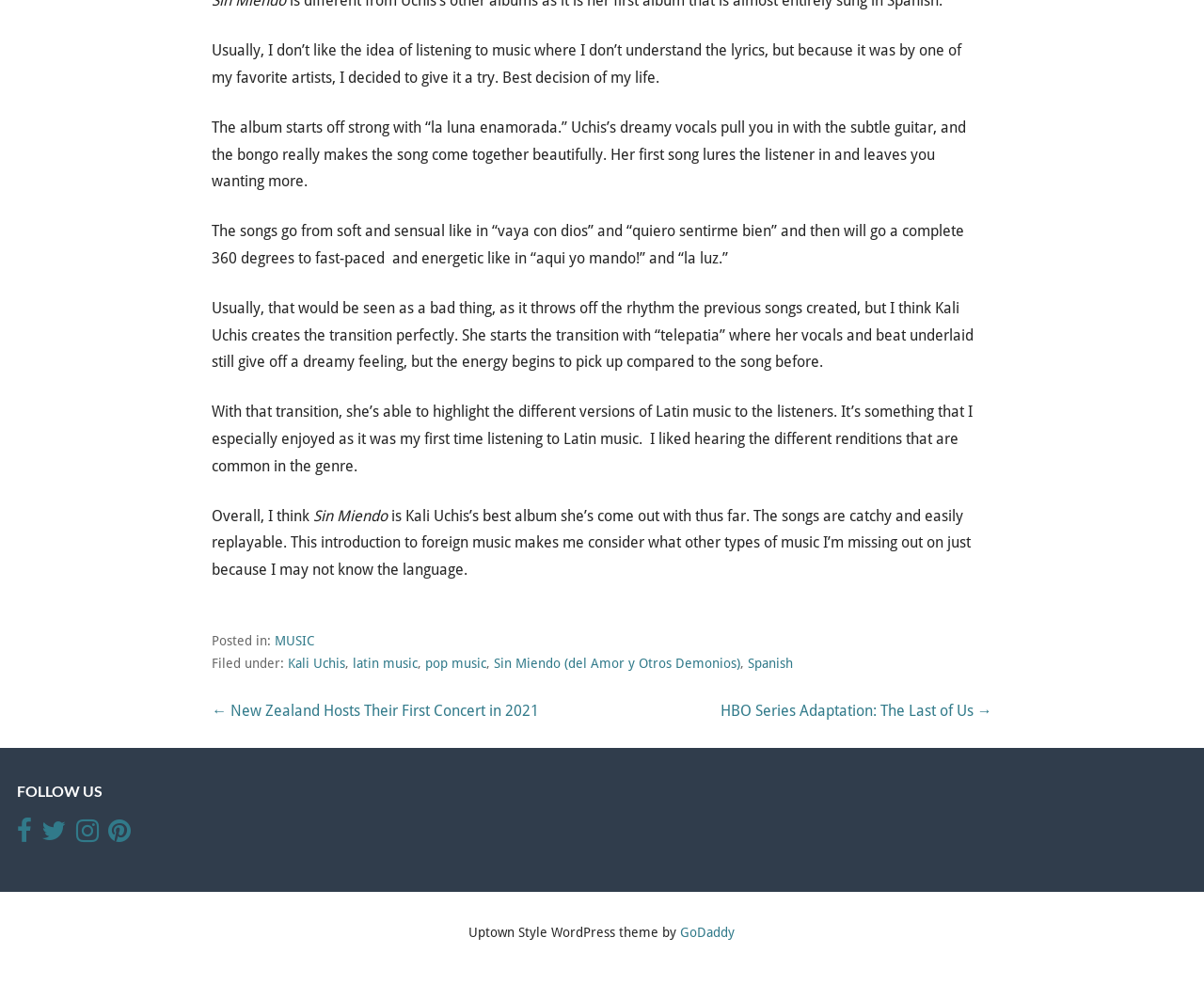Determine the bounding box coordinates of the clickable region to follow the instruction: "Go to the previous post 'New Zealand Hosts Their First Concert in 2021'".

[0.176, 0.701, 0.448, 0.719]